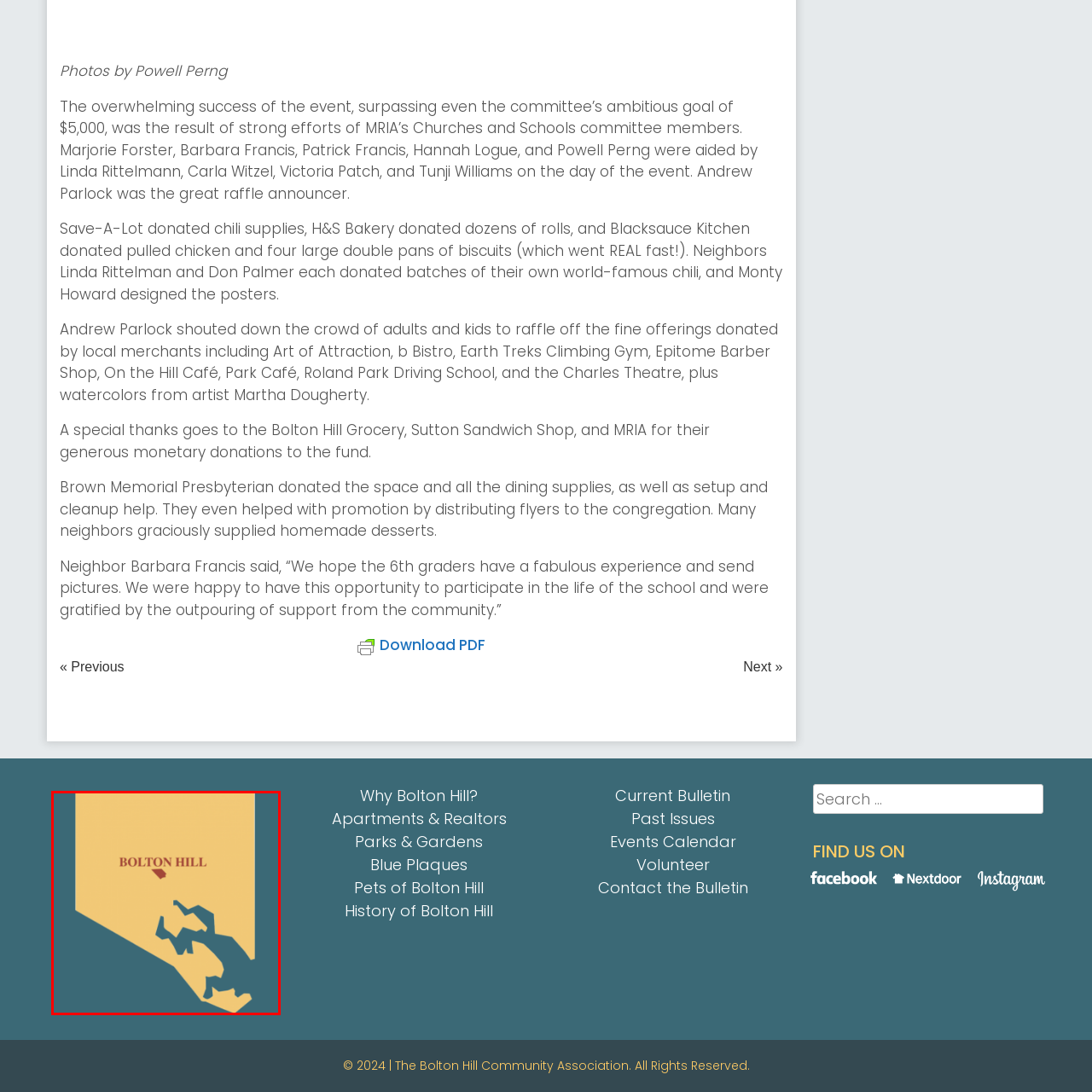Describe in detail the visual elements within the red-lined box.

This image features a stylized graphic representation of Bolton Hill, prominently displaying the name "BOLTON HILL" in bold red letters at the top. The design utilizes a color palette that includes a muted yellow background, giving a warm and inviting appearance, contrasted by a deep blue section that outlines the geographical contours of the area. This artistic interpretation suggests a sense of community and identity, symbolizing the unique characteristics of Bolton Hill within its broader context. The overall design serves as a visual emblem, highlighting the vibrant spirit and historical significance of the Bolton Hill neighborhood.